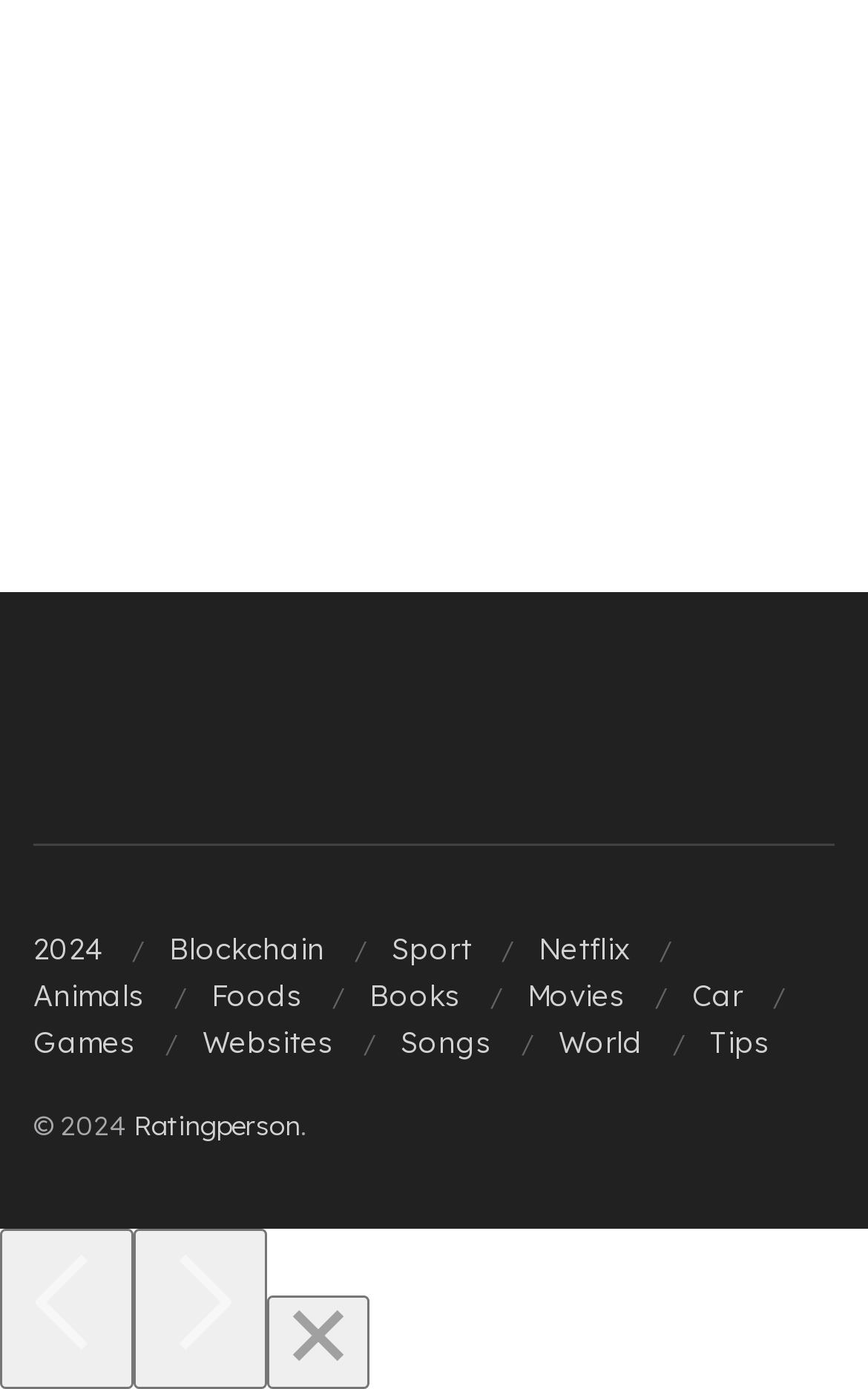What is the copyright year mentioned on the webpage?
Based on the image, answer the question with as much detail as possible.

The copyright year is mentioned at the bottom of the webpage, indicating that the content or material on the webpage is copyrighted as of 2024.